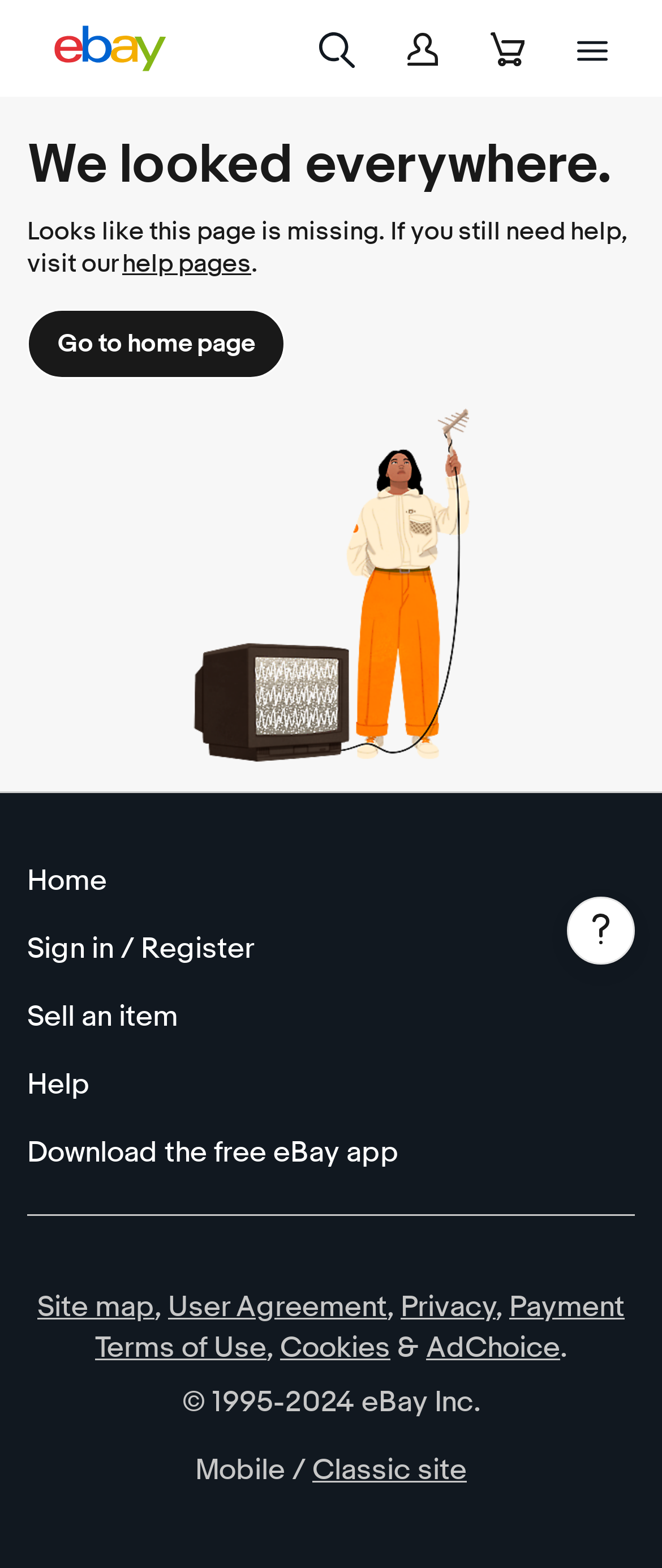Using floating point numbers between 0 and 1, provide the bounding box coordinates in the format (top-left x, top-left y, bottom-right x, bottom-right y). Locate the UI element described here: Download the free eBay app

[0.041, 0.713, 0.959, 0.757]